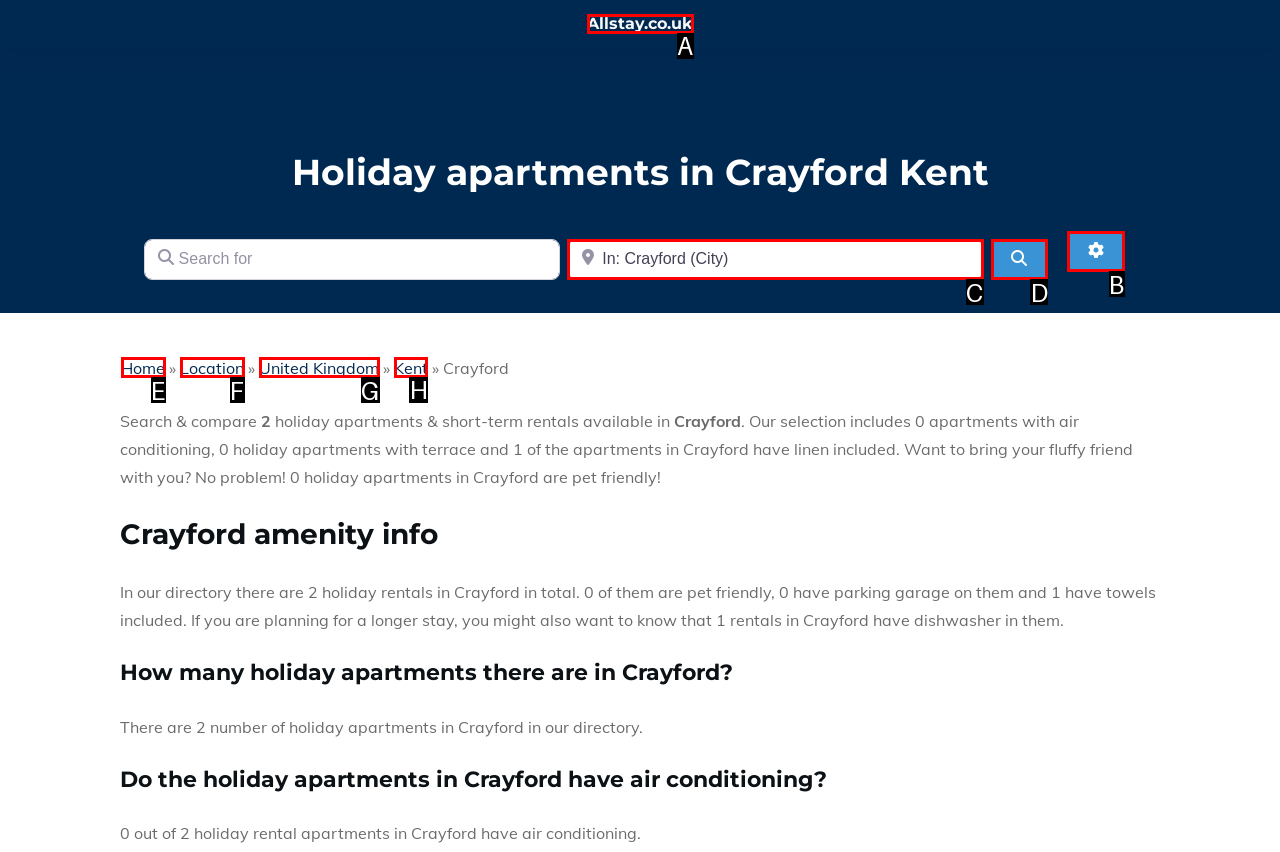Tell me which letter corresponds to the UI element that should be clicked to fulfill this instruction: Select a location in Kent
Answer using the letter of the chosen option directly.

H